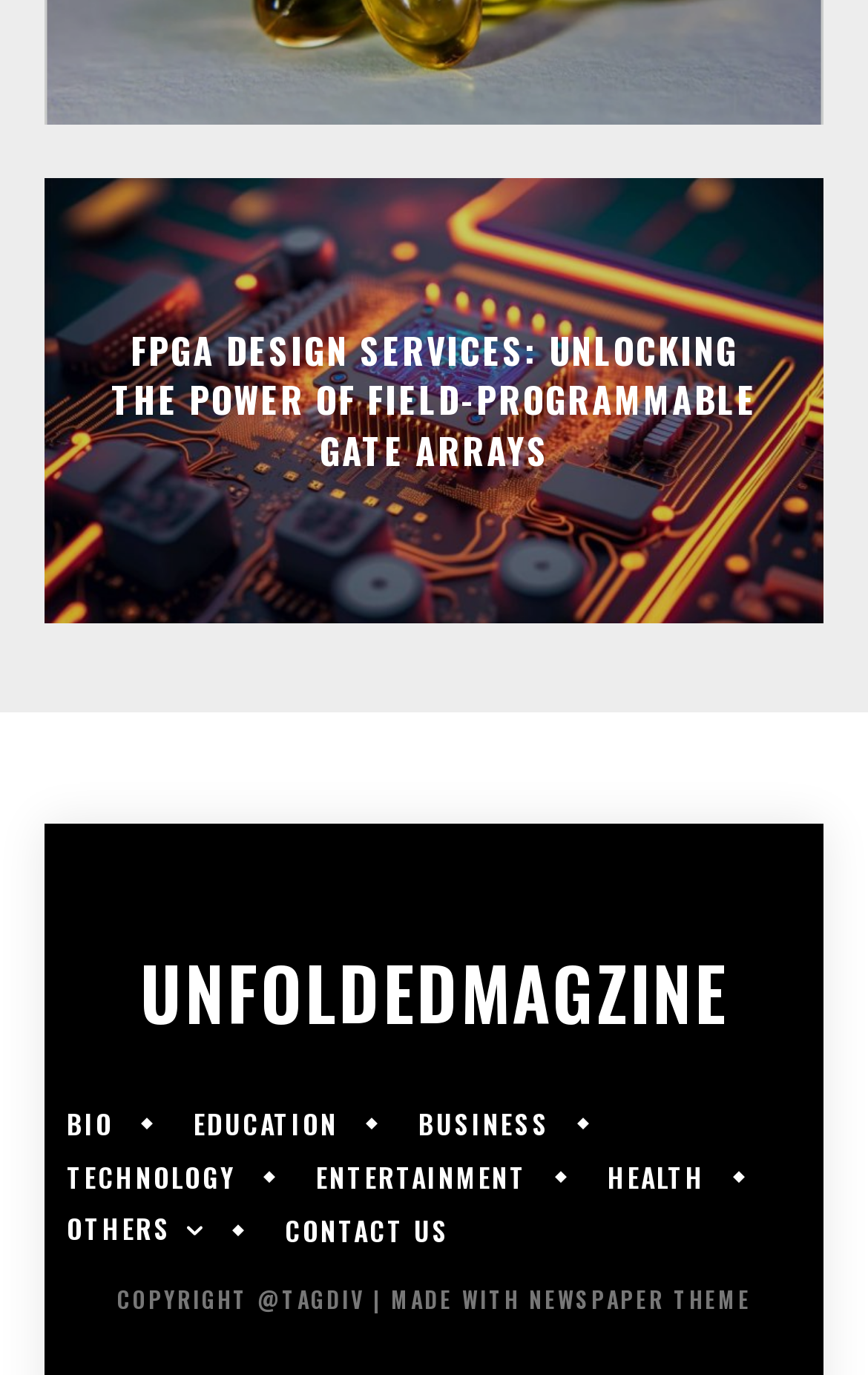What is the copyright information of the webpage?
Based on the image, answer the question in a detailed manner.

The copyright information of the webpage can be determined by looking at the static text 'COPYRIGHT @TAGDIV | MADE WITH NEWSPAPER THEME' which is displayed at the bottom of the webpage, providing information about the copyright and theme used.